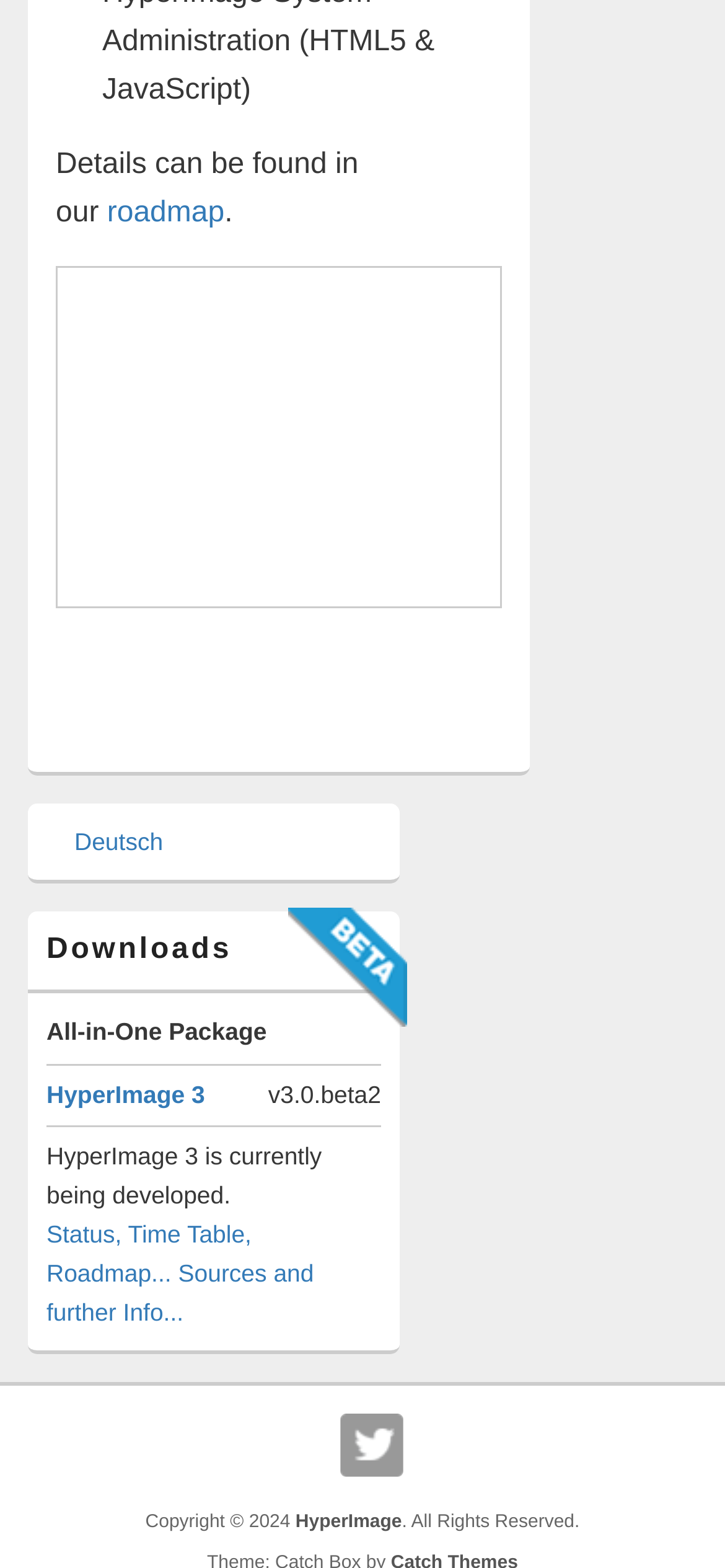Please analyze the image and give a detailed answer to the question:
What is the current version of HyperImage?

I found the version information in the 'Downloads' section, where it says 'All-in-One Package' and then 'v3.0.beta2' next to the 'HyperImage 3' link.